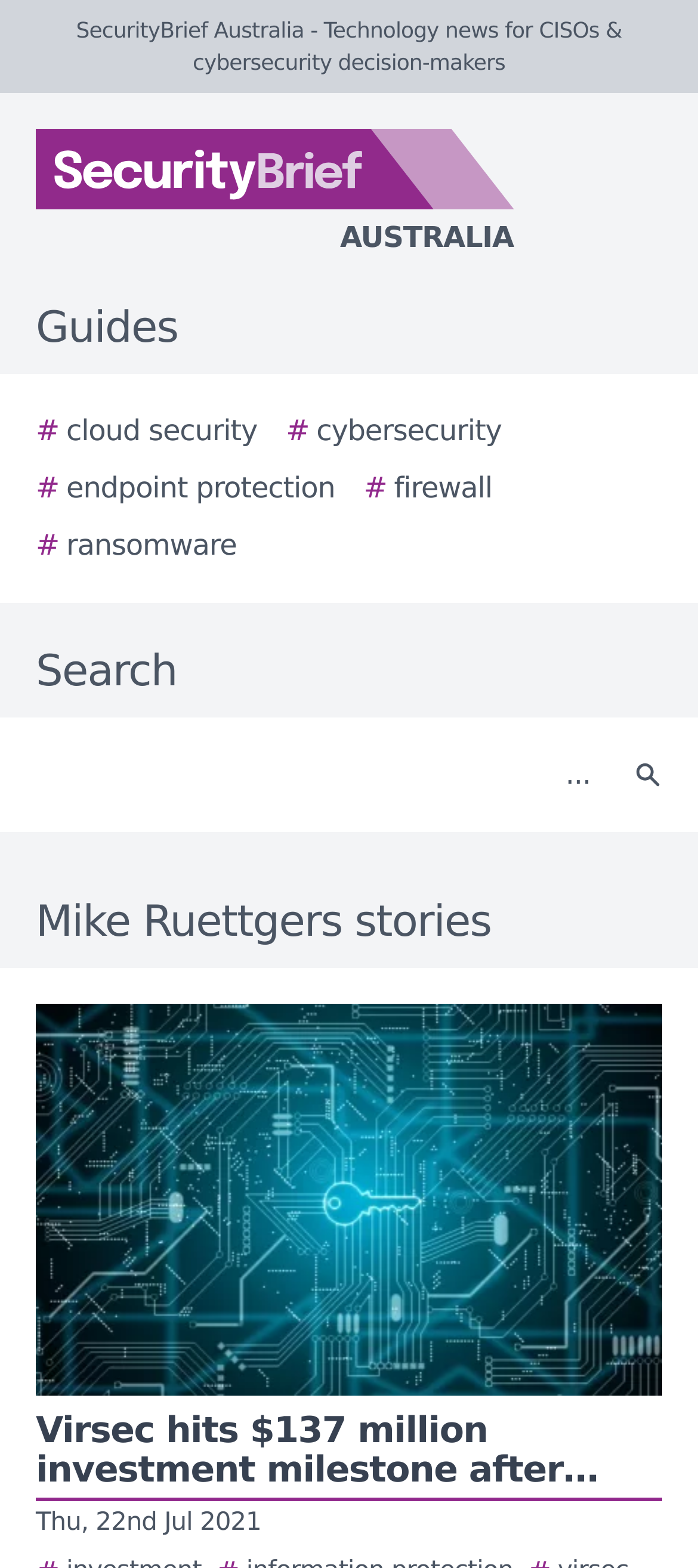Locate the bounding box coordinates of the element to click to perform the following action: 'Click on the cloud security link'. The coordinates should be given as four float values between 0 and 1, in the form of [left, top, right, bottom].

[0.051, 0.261, 0.369, 0.289]